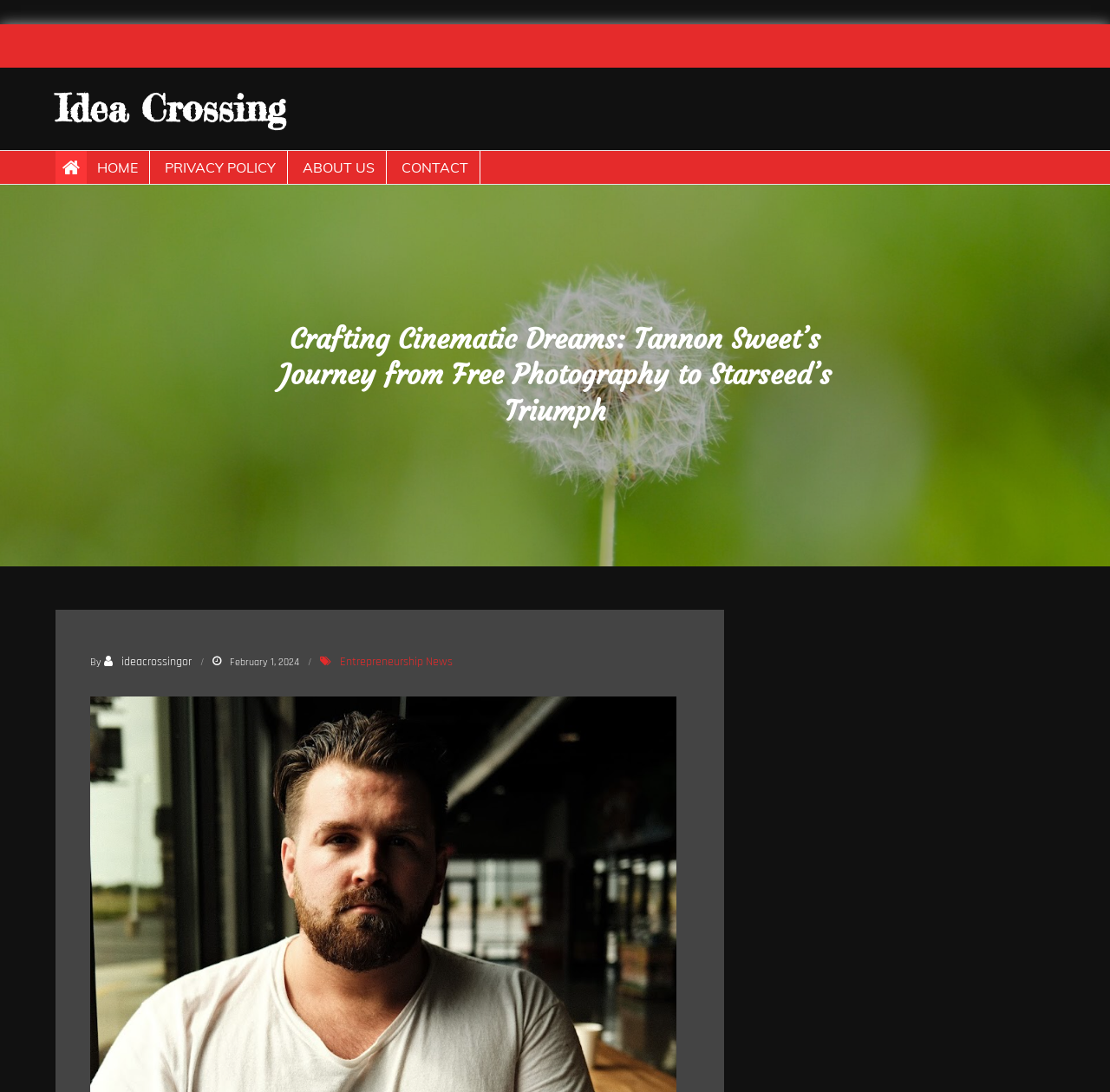What are the categories of the article?
Based on the image, answer the question in a detailed manner.

The answer can be found in the links below the main heading, which contain the categories 'Entrepreneurship' and 'News'. These categories suggest that the article falls under these topics.